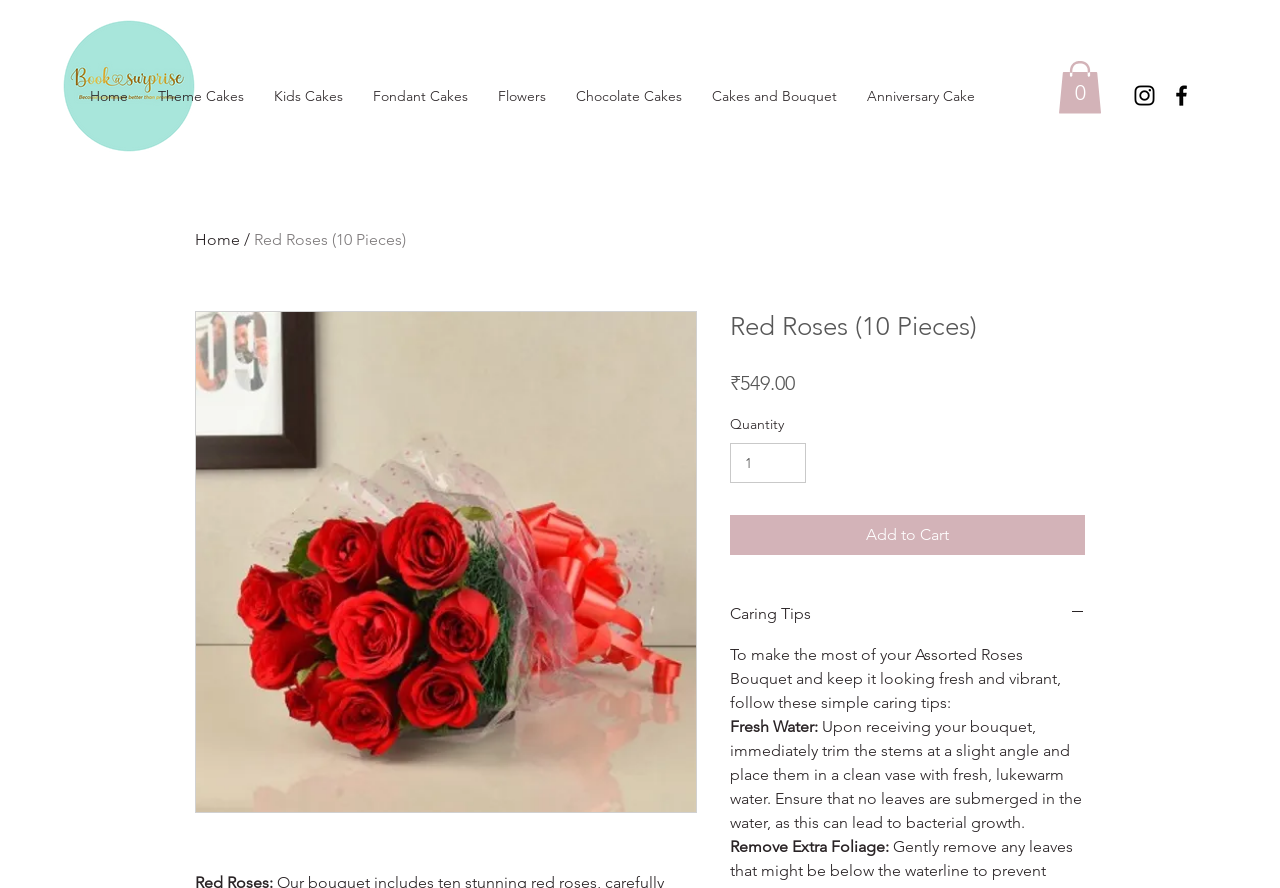Refer to the screenshot and give an in-depth answer to this question: What is the price of the Red Roses bouquet?

I found the price of the Red Roses bouquet by looking at the text '₹549.00' which is located below the heading 'Red Roses (10 Pieces)' and above the 'Quantity' label.